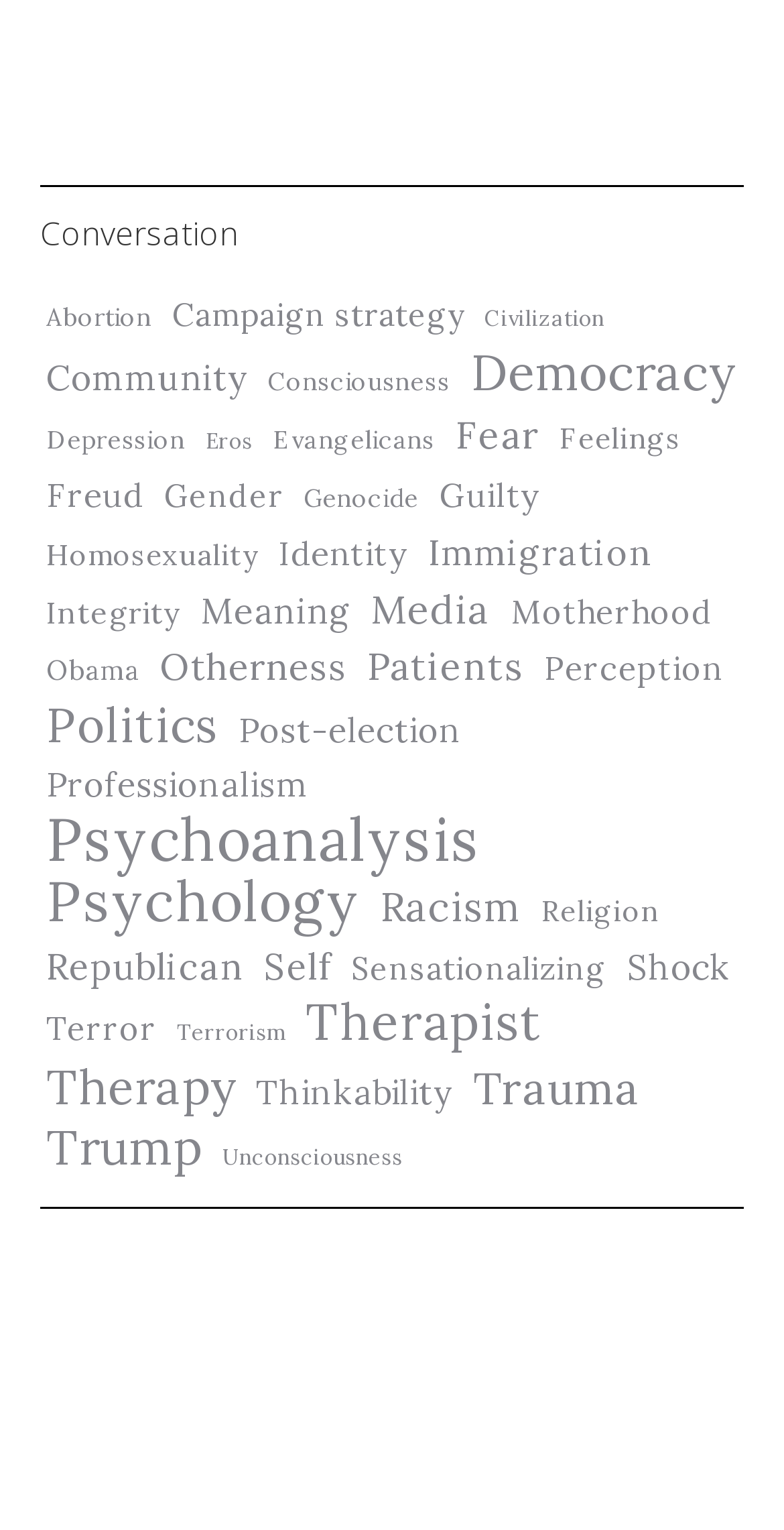Identify the bounding box coordinates of the region that should be clicked to execute the following instruction: "View items related to 'Trump'".

[0.051, 0.734, 0.265, 0.767]